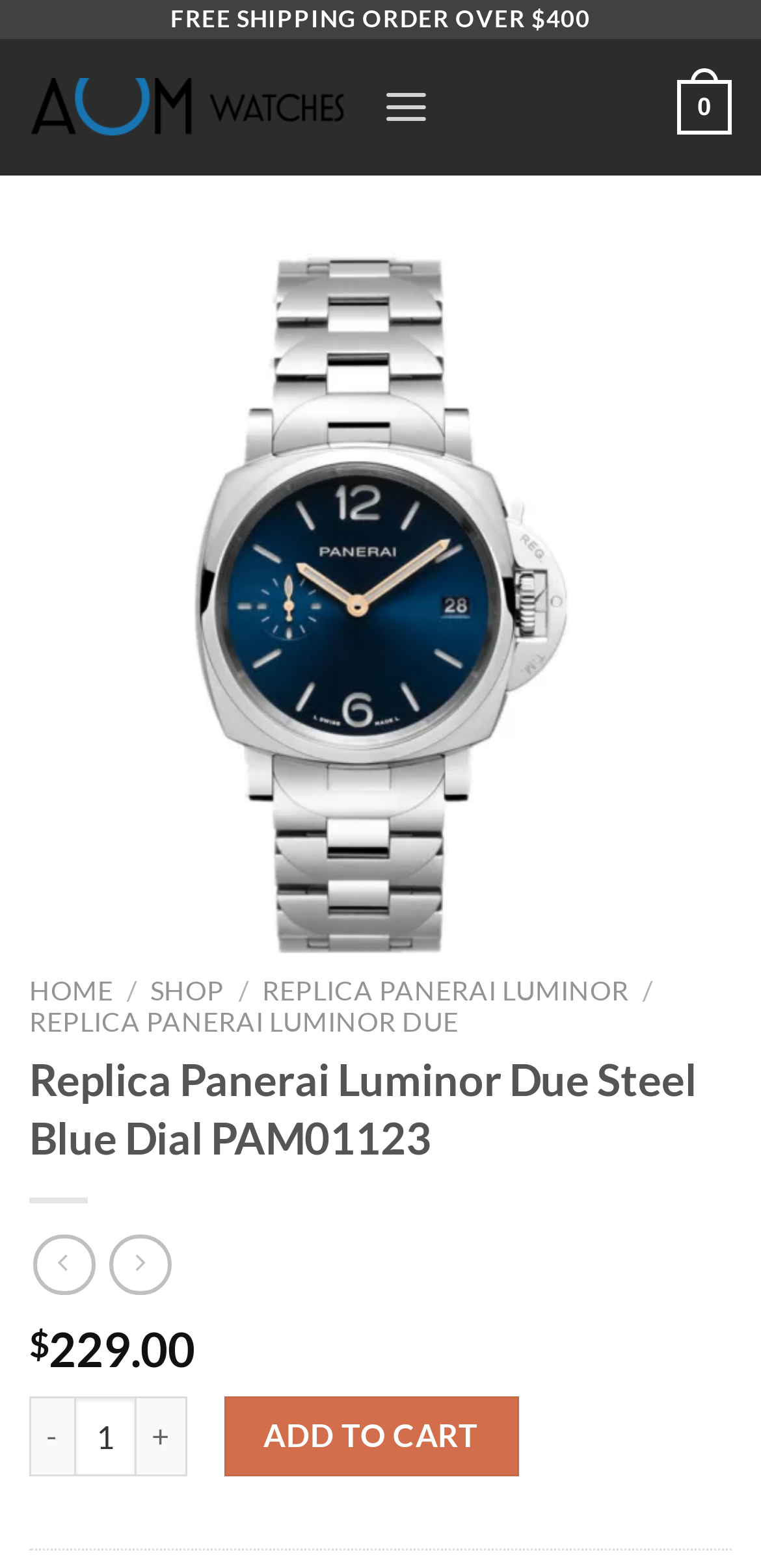Provide the bounding box coordinates of the HTML element this sentence describes: "3D Video Systems". The bounding box coordinates consist of four float numbers between 0 and 1, i.e., [left, top, right, bottom].

None